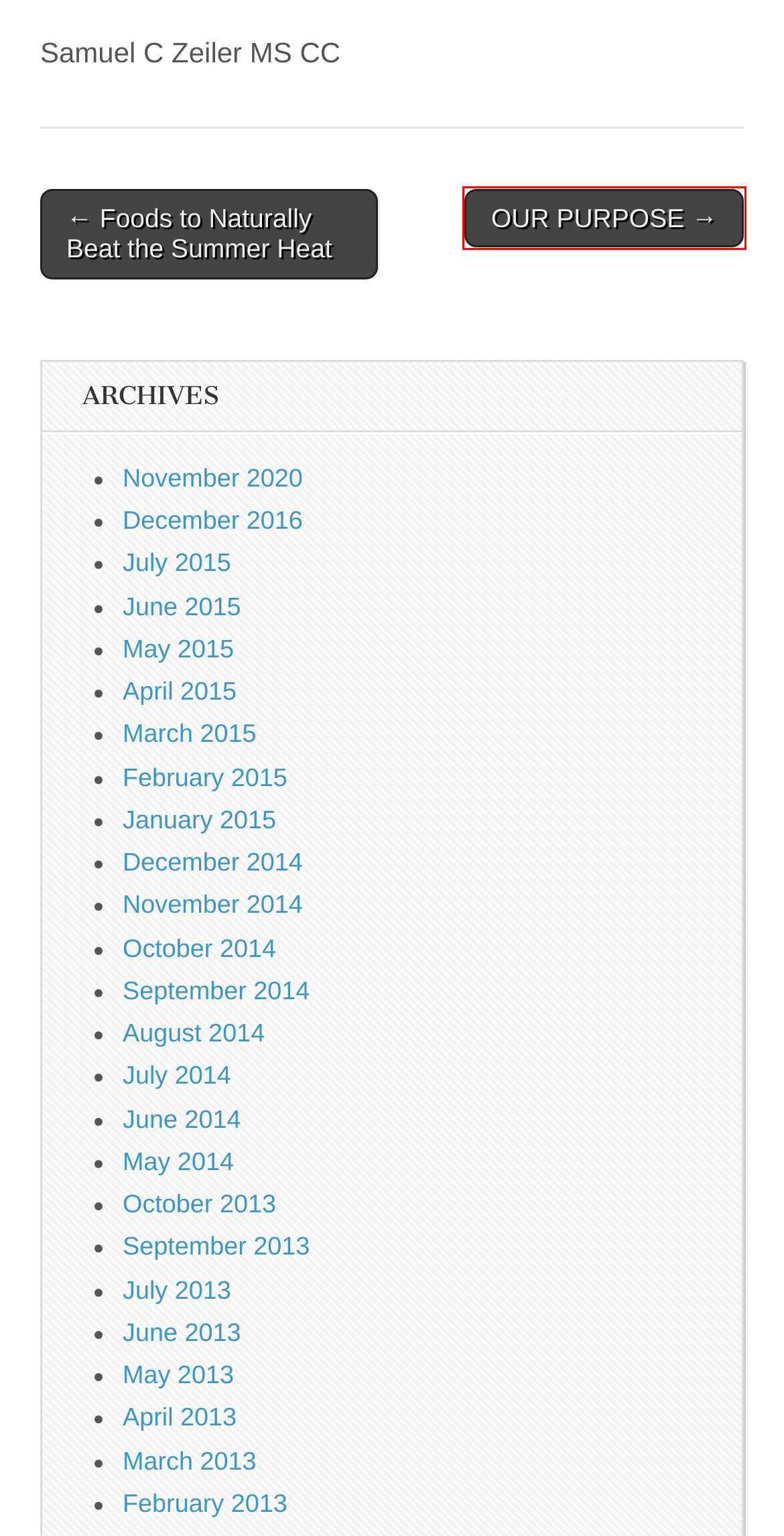Given a webpage screenshot with a UI element marked by a red bounding box, choose the description that best corresponds to the new webpage that will appear after clicking the element. The candidates are:
A. July | 2015 | Real Nutrition NW
B. June | 2014 | Real Nutrition NW
C. April | 2013 | Real Nutrition NW
D. May | 2014 | Real Nutrition NW
E. OUR PURPOSE | Real Nutrition NW
F. October | 2013 | Real Nutrition NW
G. July | 2013 | Real Nutrition NW
H. December | 2014 | Real Nutrition NW

E